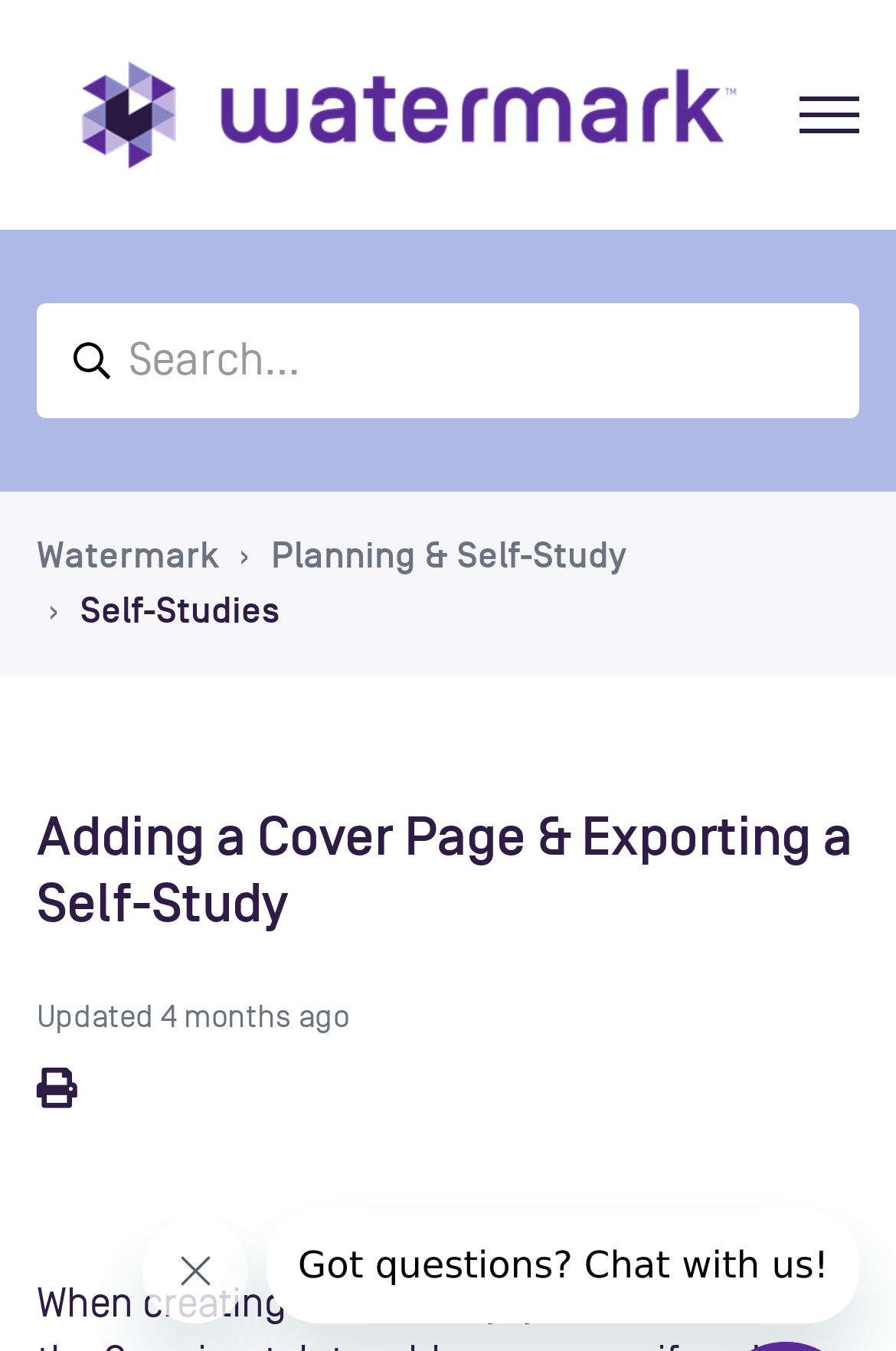Extract the bounding box coordinates for the UI element described by the text: "title="Watermark homepage"". The coordinates should be in the form of [left, top, right, bottom] with values between 0 and 1.

[0.041, 0.041, 0.872, 0.13]